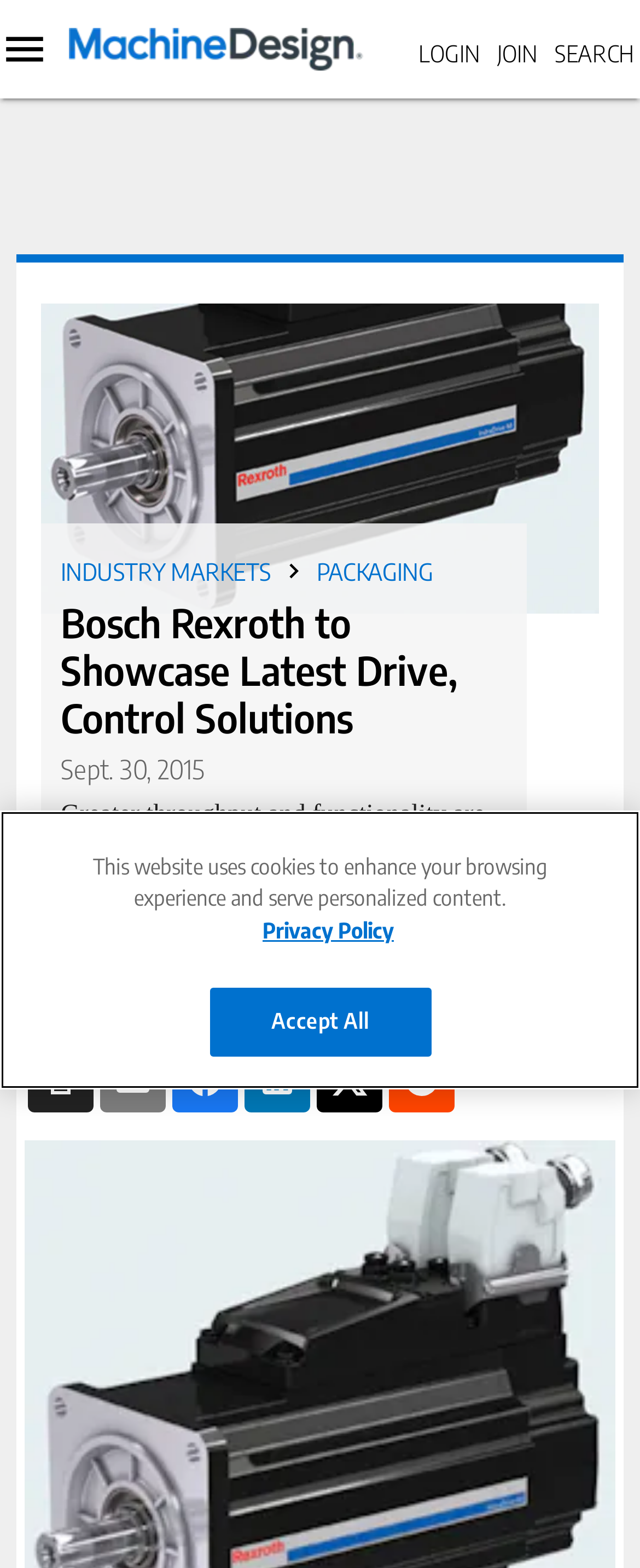Extract the primary headline from the webpage and present its text.

Bosch Rexroth to Showcase Latest Drive, Control Solutions